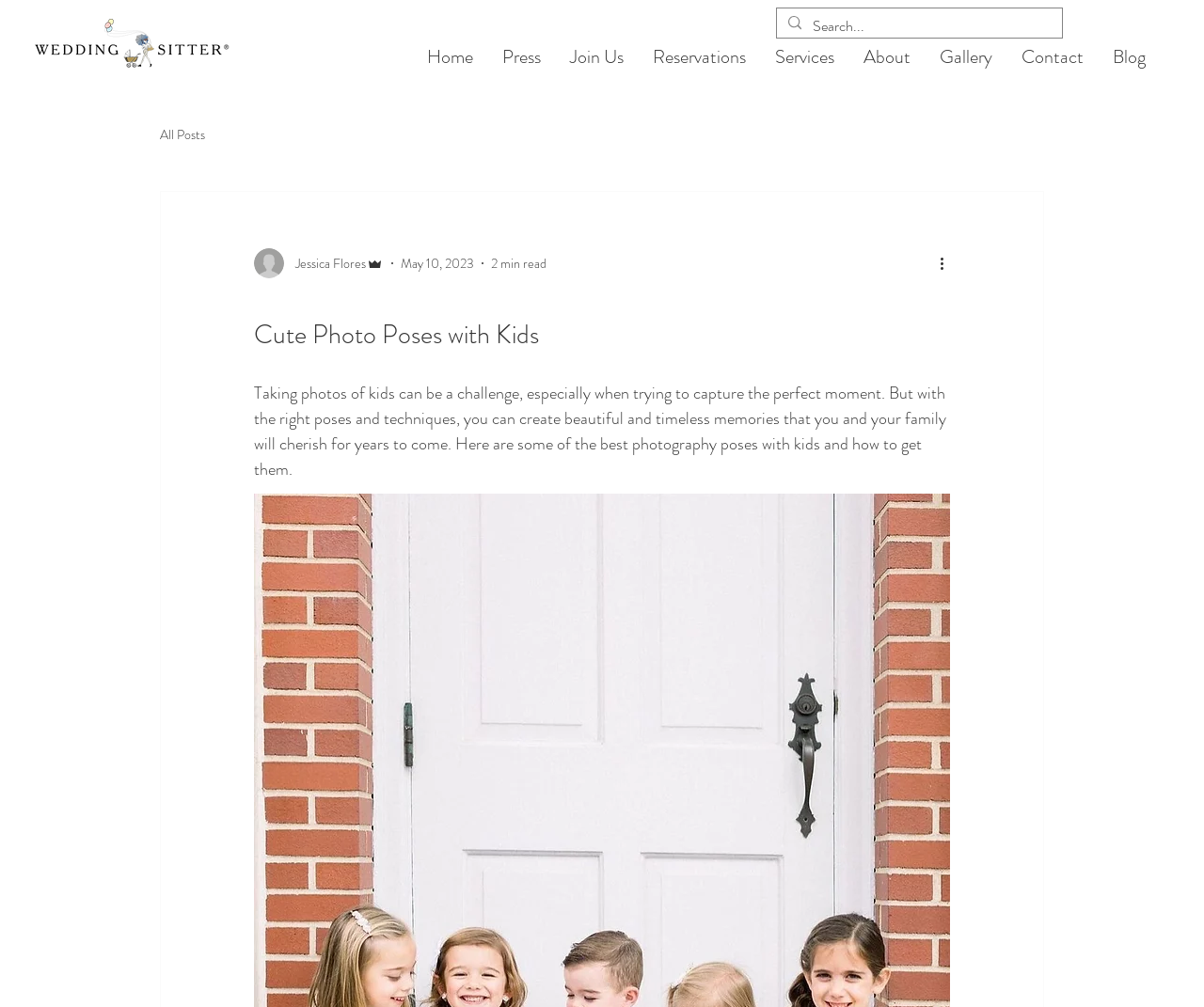What is the date of the blog post?
Please provide an in-depth and detailed response to the question.

The date of the blog post is located below the writer's picture, with a bounding box coordinate of [0.333, 0.252, 0.394, 0.27]. The text element has the description 'May 10, 2023'.